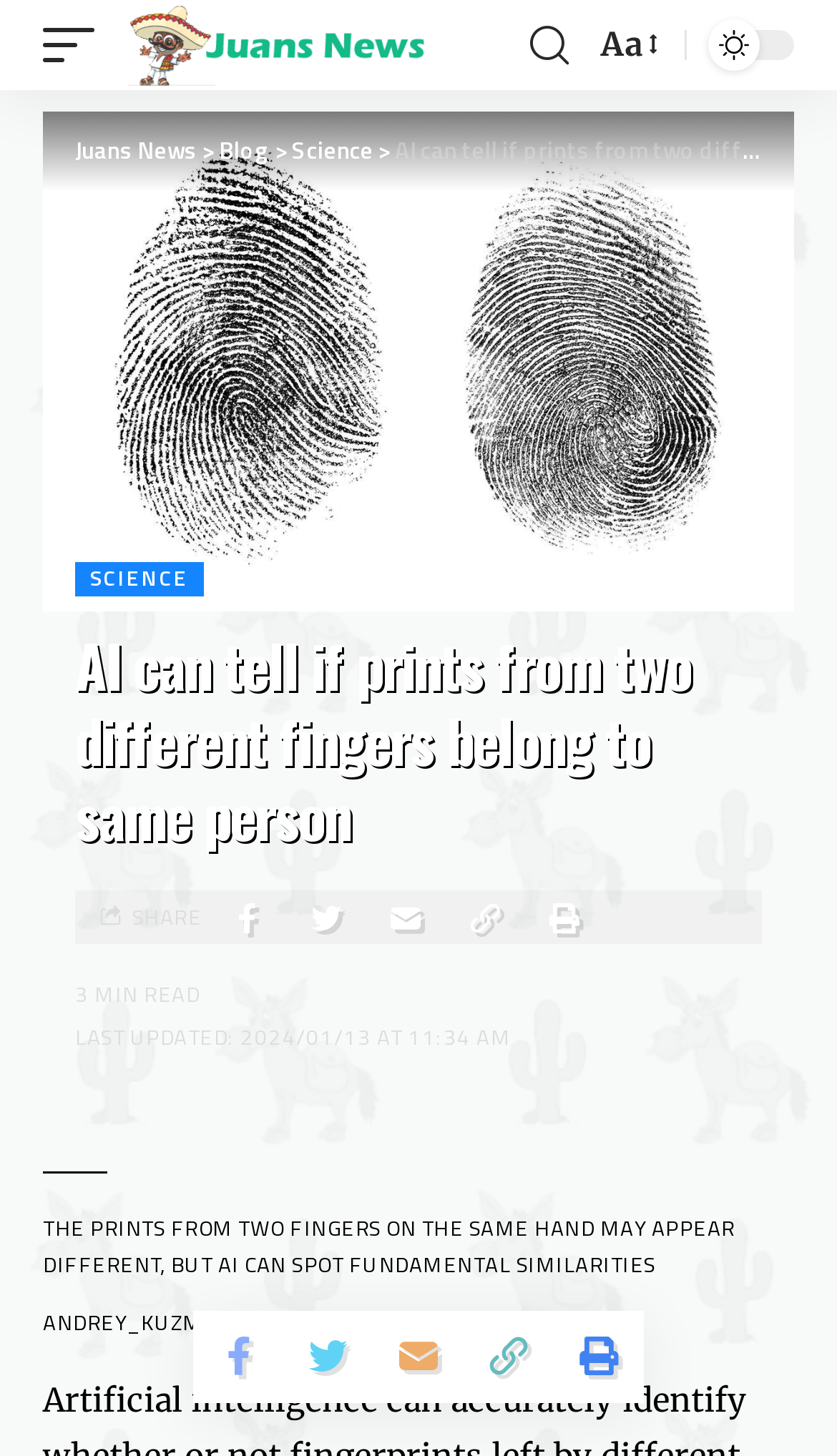Locate the bounding box coordinates of the UI element described by: "Science". The bounding box coordinates should consist of four float numbers between 0 and 1, i.e., [left, top, right, bottom].

[0.349, 0.091, 0.446, 0.115]